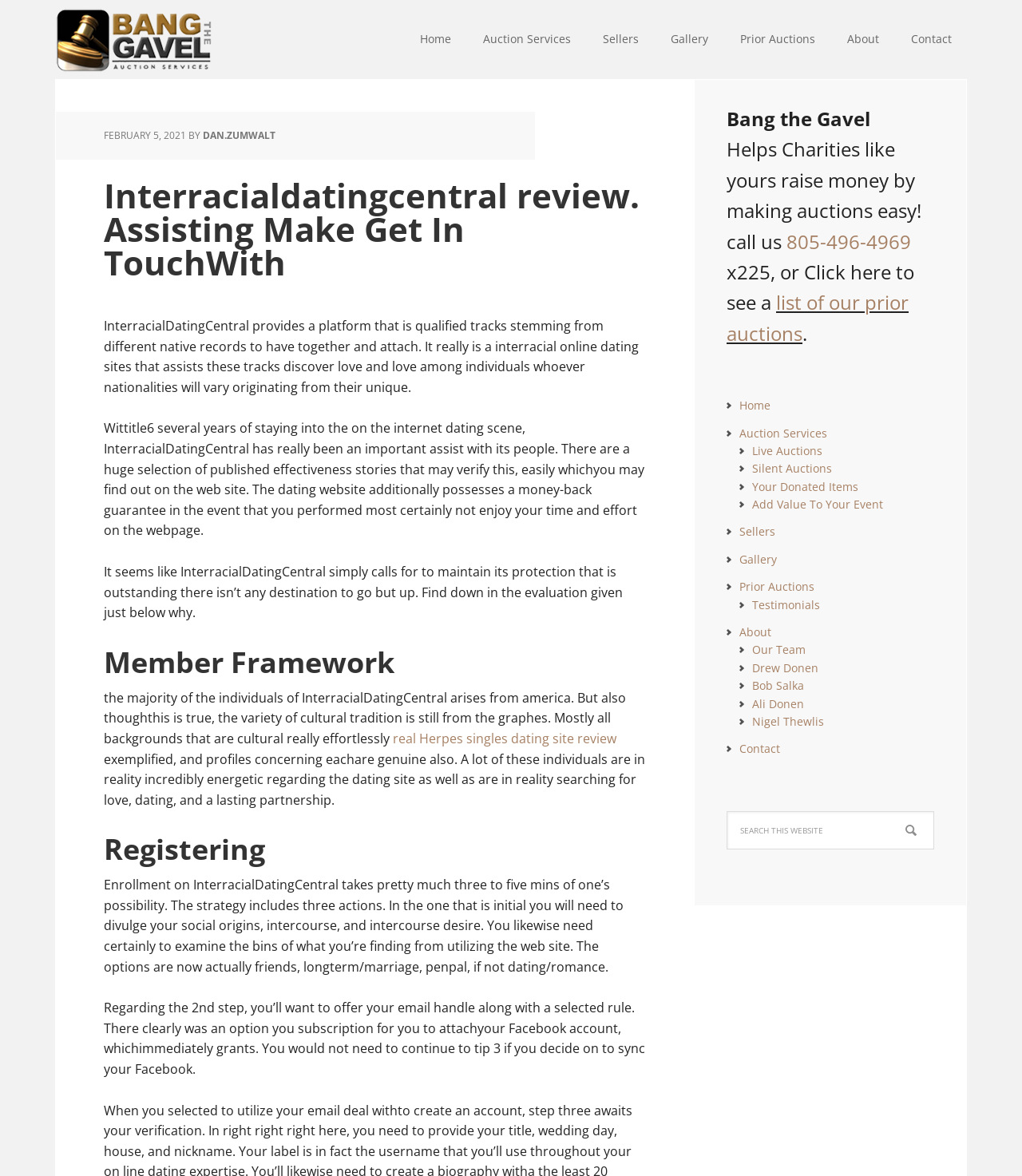Can you extract the headline from the webpage for me?

Interracialdatingcentral review. Assisting Make Get In TouchWith